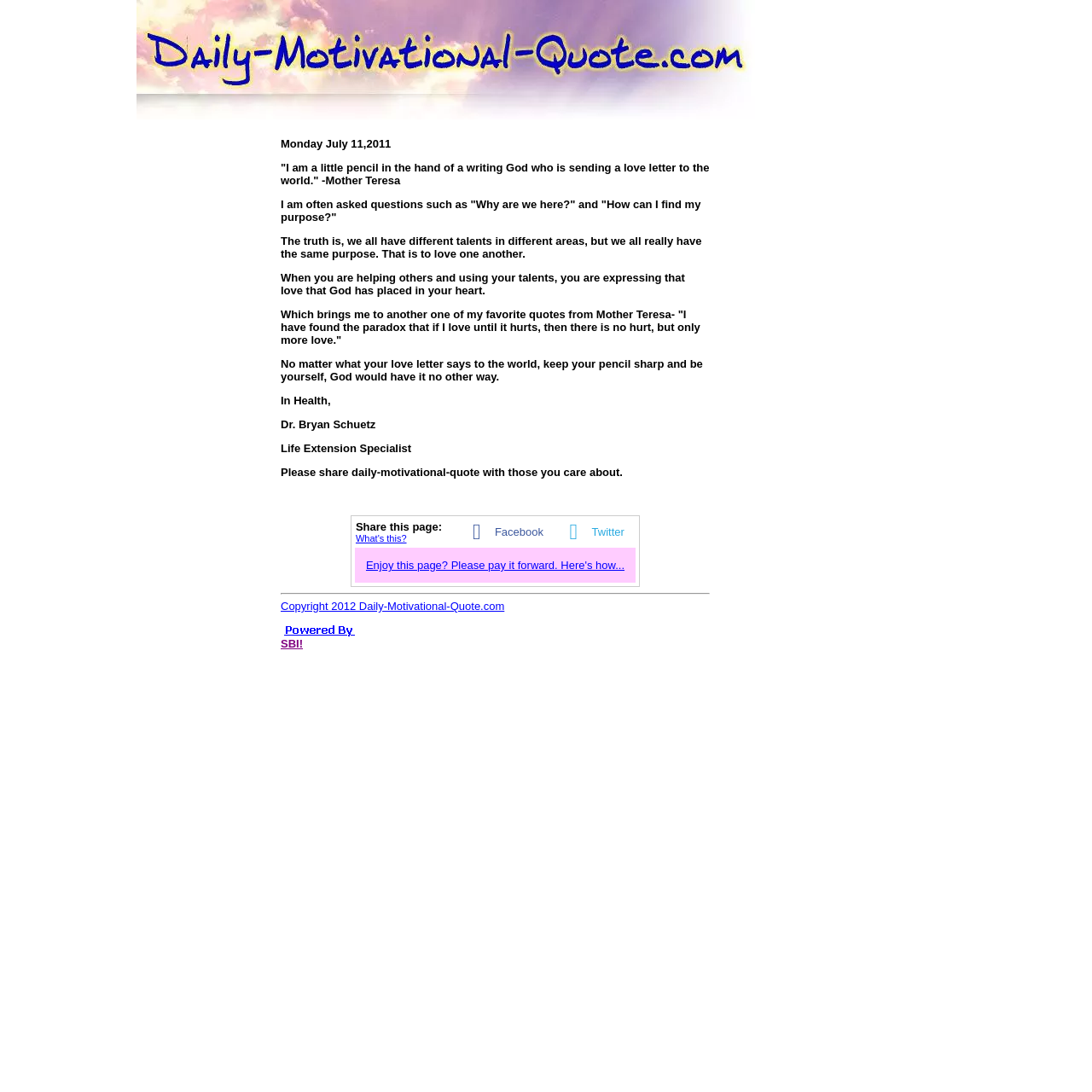What is the purpose of life according to the quote?
Based on the visual information, provide a detailed and comprehensive answer.

According to the quote, the purpose of life is to love one another, which is mentioned in the text as 'The truth is, we all have different talents in different areas, but we all really have the same purpose. That is to love one another.'.